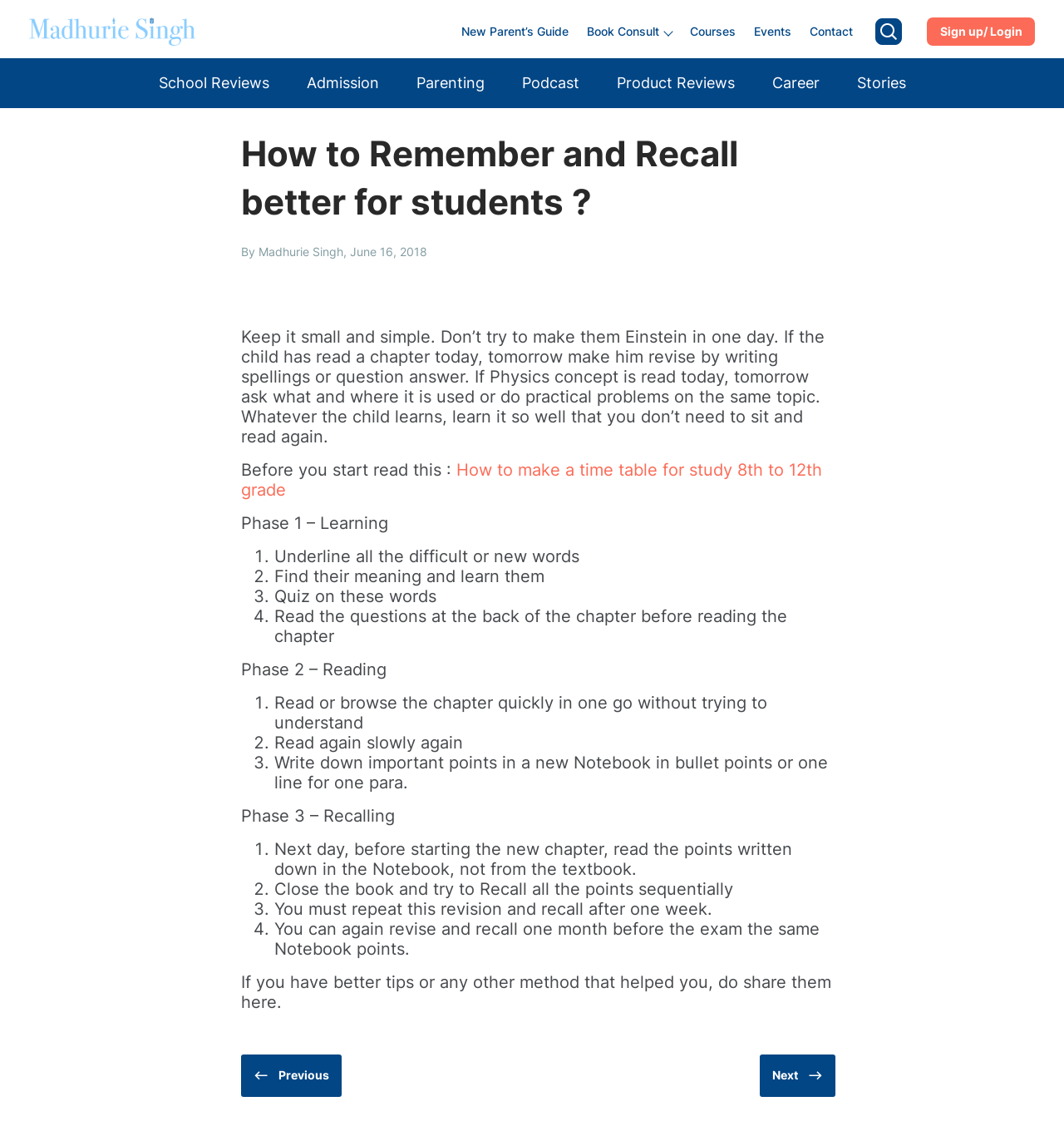How often should one revise and recall?
Look at the image and respond to the question as thoroughly as possible.

According to the article, one should revise and recall after one week and then again after one month. This is mentioned in Phase 3 – Recalling where it is stated that 'You must repeat this revision and recall after one week' and 'You can again revise and recall one month before the exam the same Notebook points'.